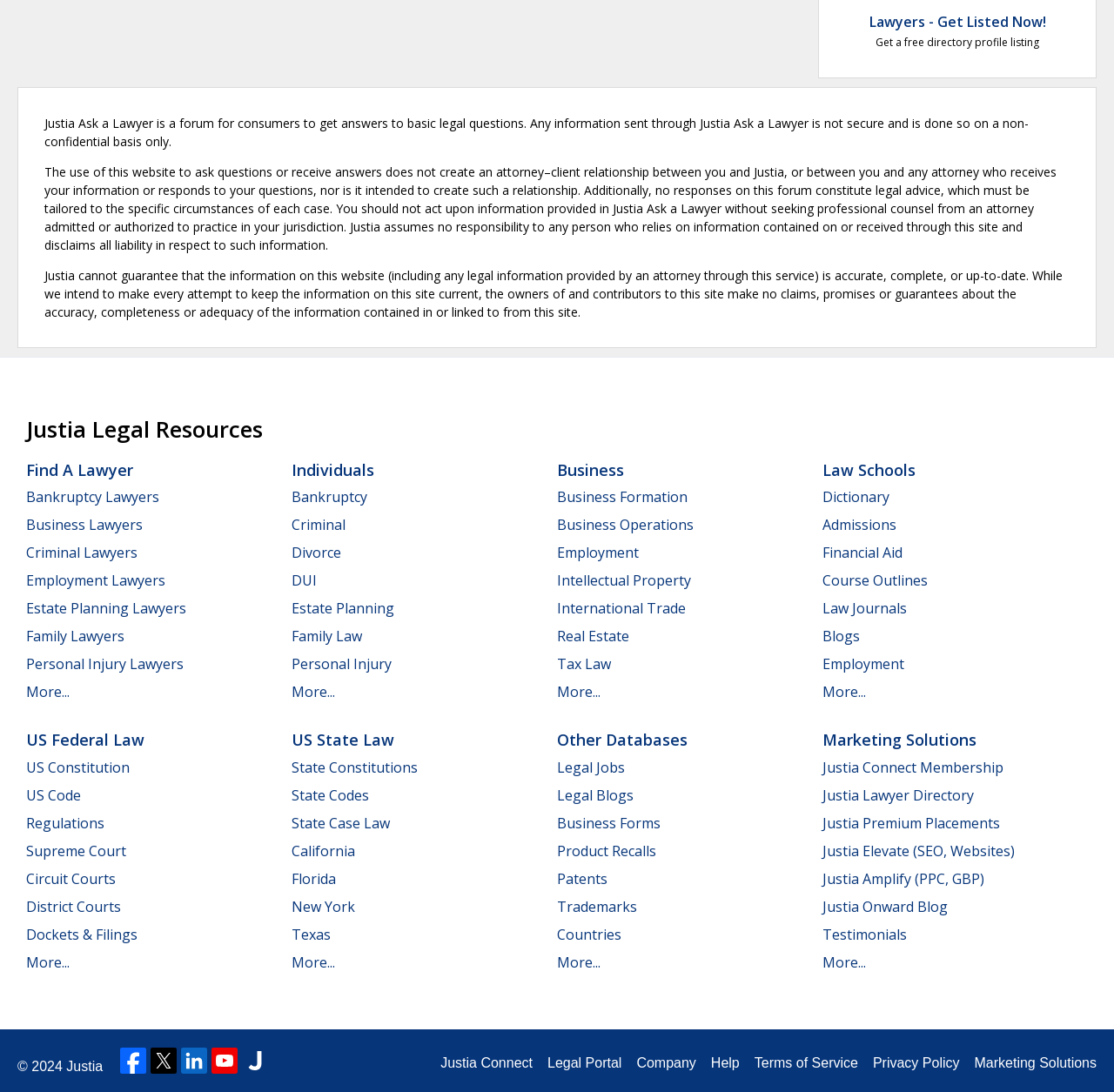Highlight the bounding box coordinates of the element you need to click to perform the following instruction: "Visit Birmingham Open Spaces Forum."

None